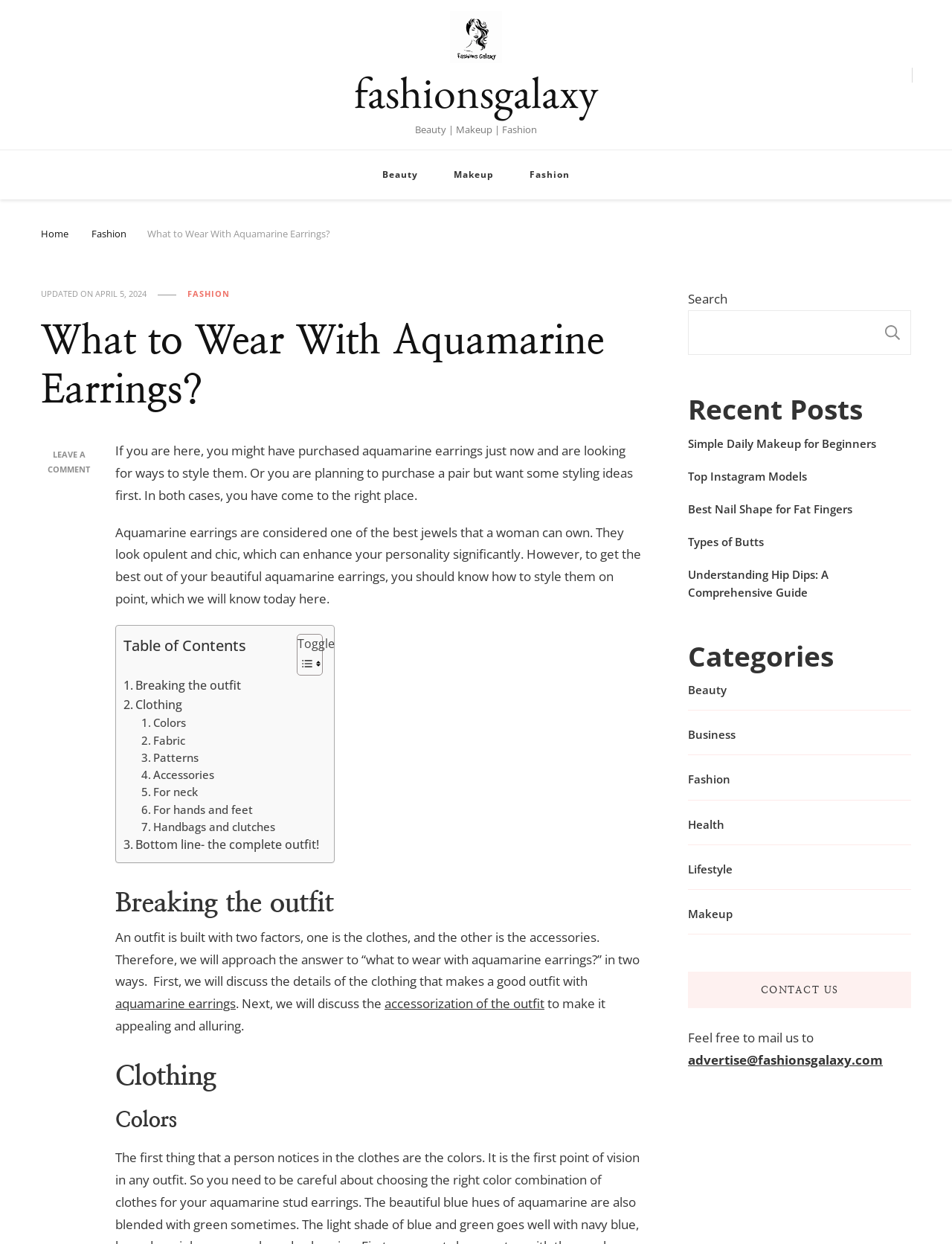Pinpoint the bounding box coordinates of the element you need to click to execute the following instruction: "View the 'Recent Posts'". The bounding box should be represented by four float numbers between 0 and 1, in the format [left, top, right, bottom].

[0.723, 0.315, 0.957, 0.343]